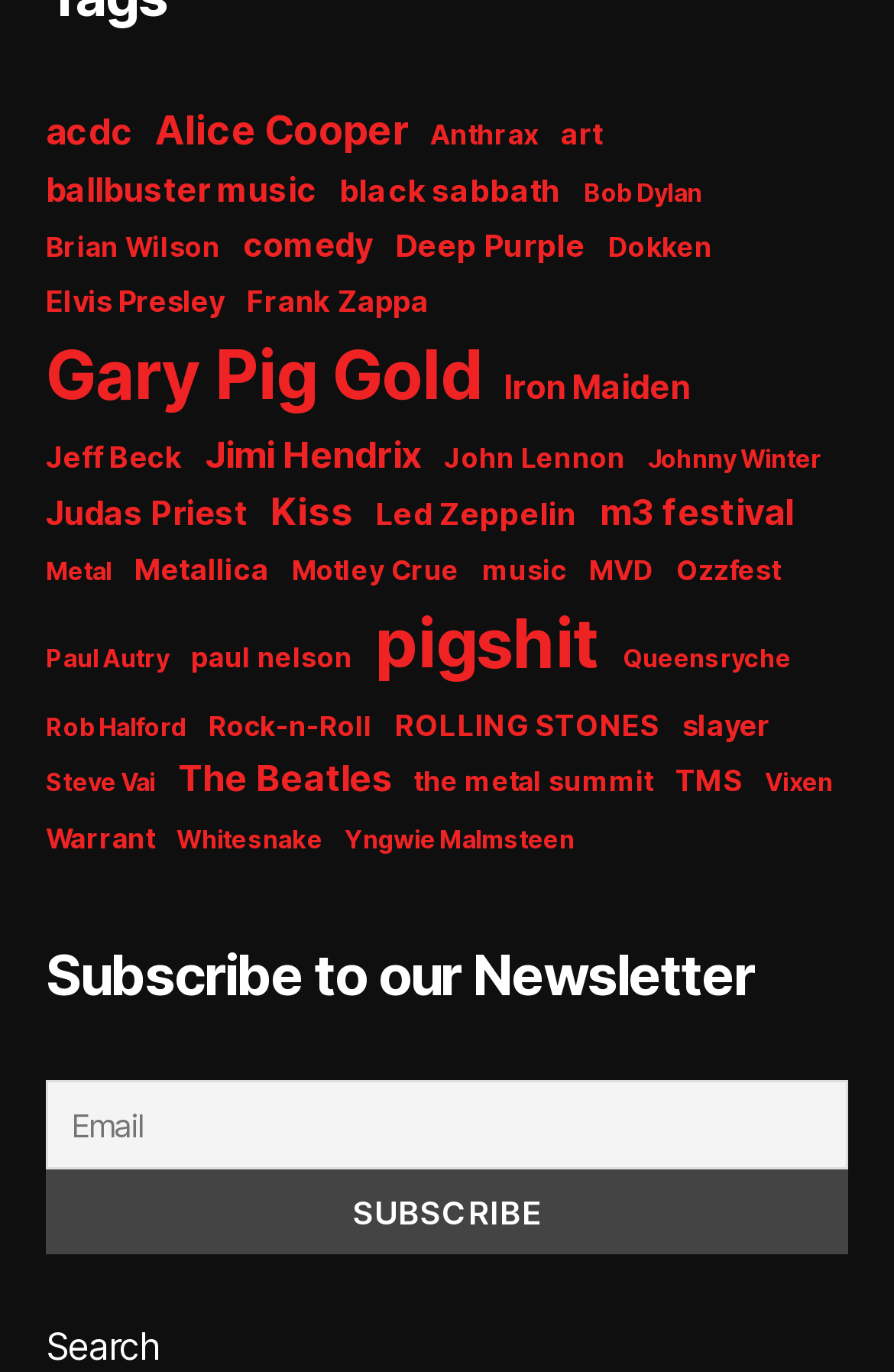Use a single word or phrase to answer this question: 
What is the purpose of the textbox at the bottom?

Email subscription